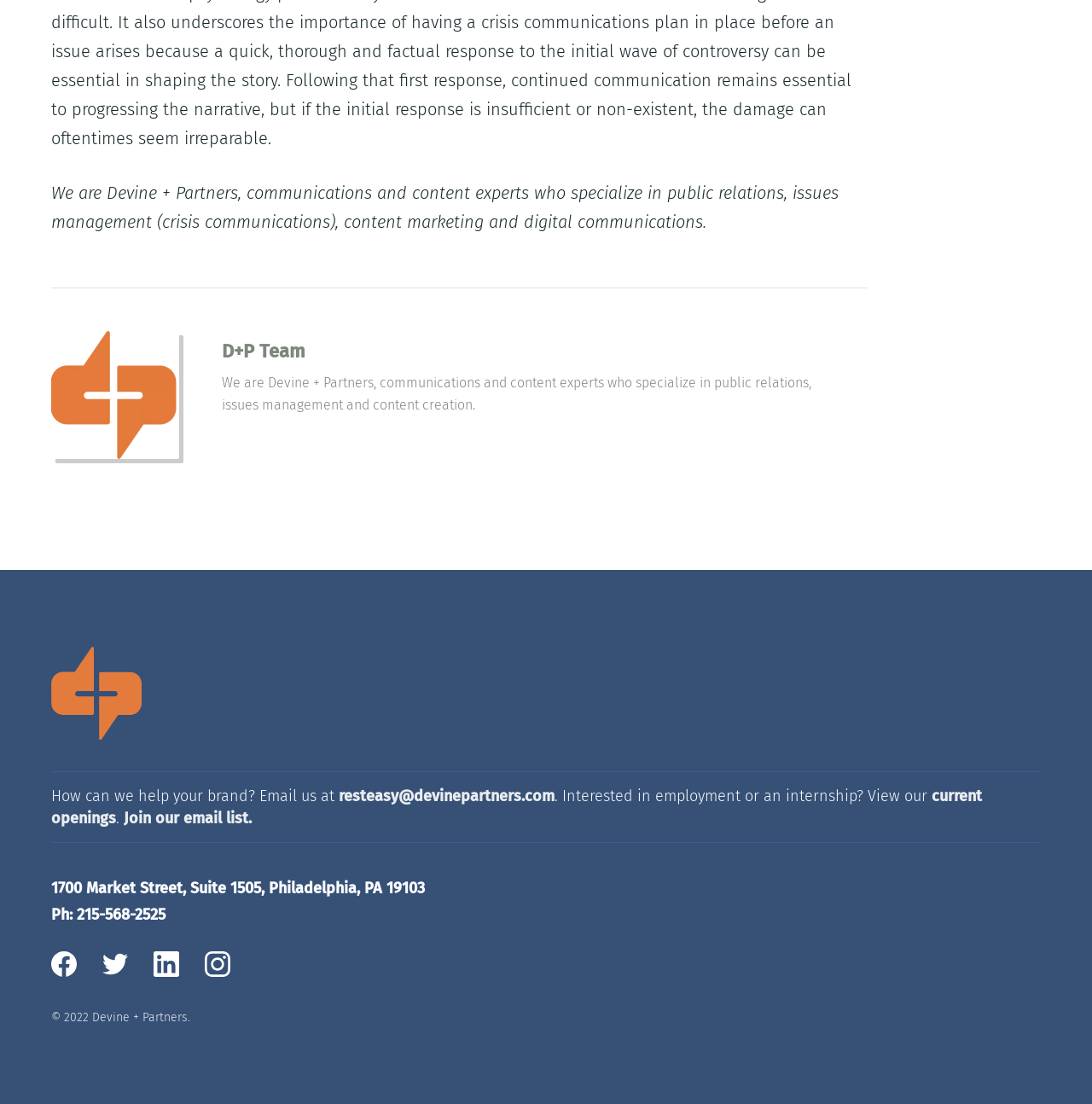Give a short answer to this question using one word or a phrase:
What services does the company offer?

Public relations, issues management, content marketing, digital communications